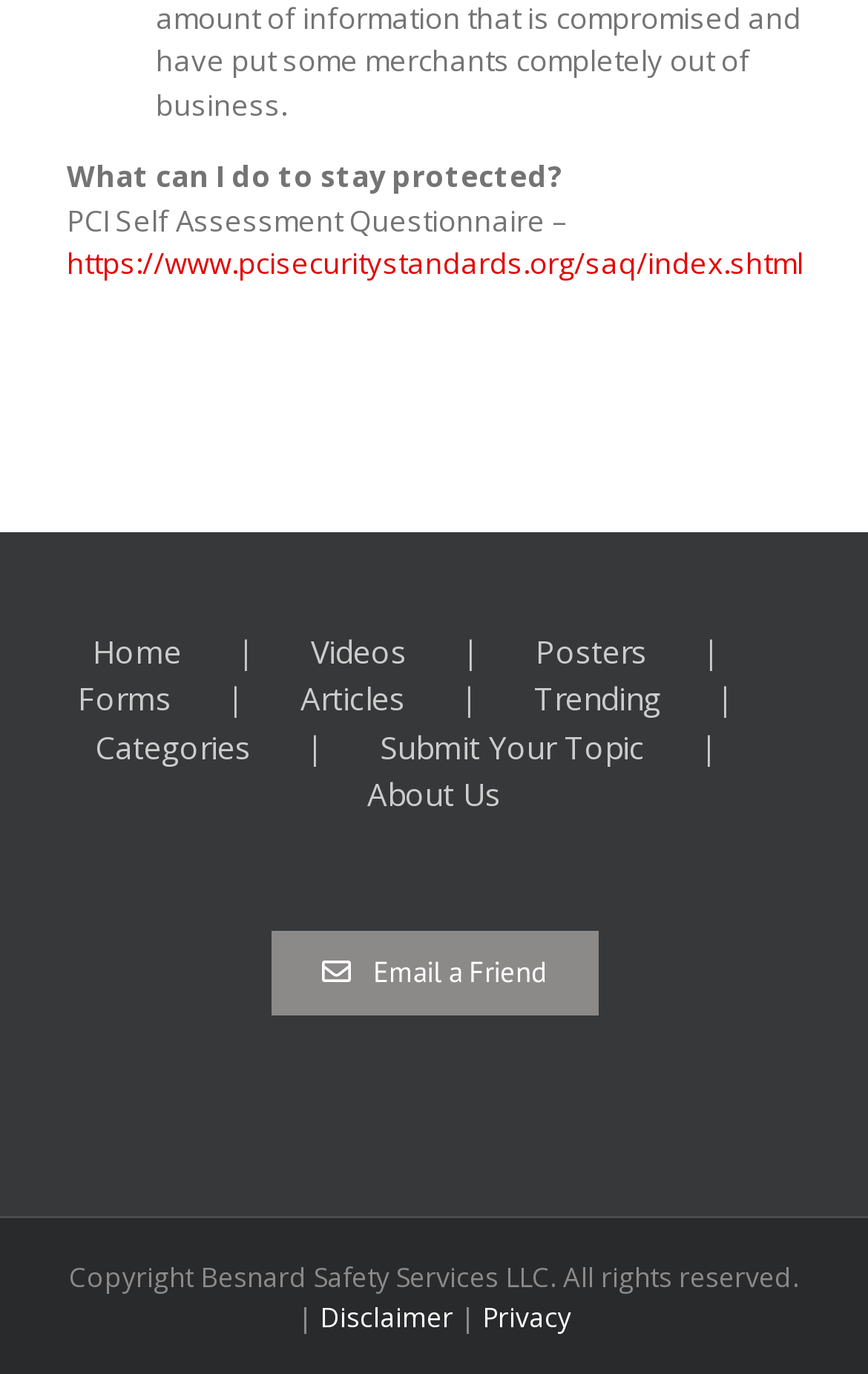Please predict the bounding box coordinates of the element's region where a click is necessary to complete the following instruction: "Click on the link to PCI Self Assessment Questionnaire". The coordinates should be represented by four float numbers between 0 and 1, i.e., [left, top, right, bottom].

[0.077, 0.177, 0.926, 0.206]